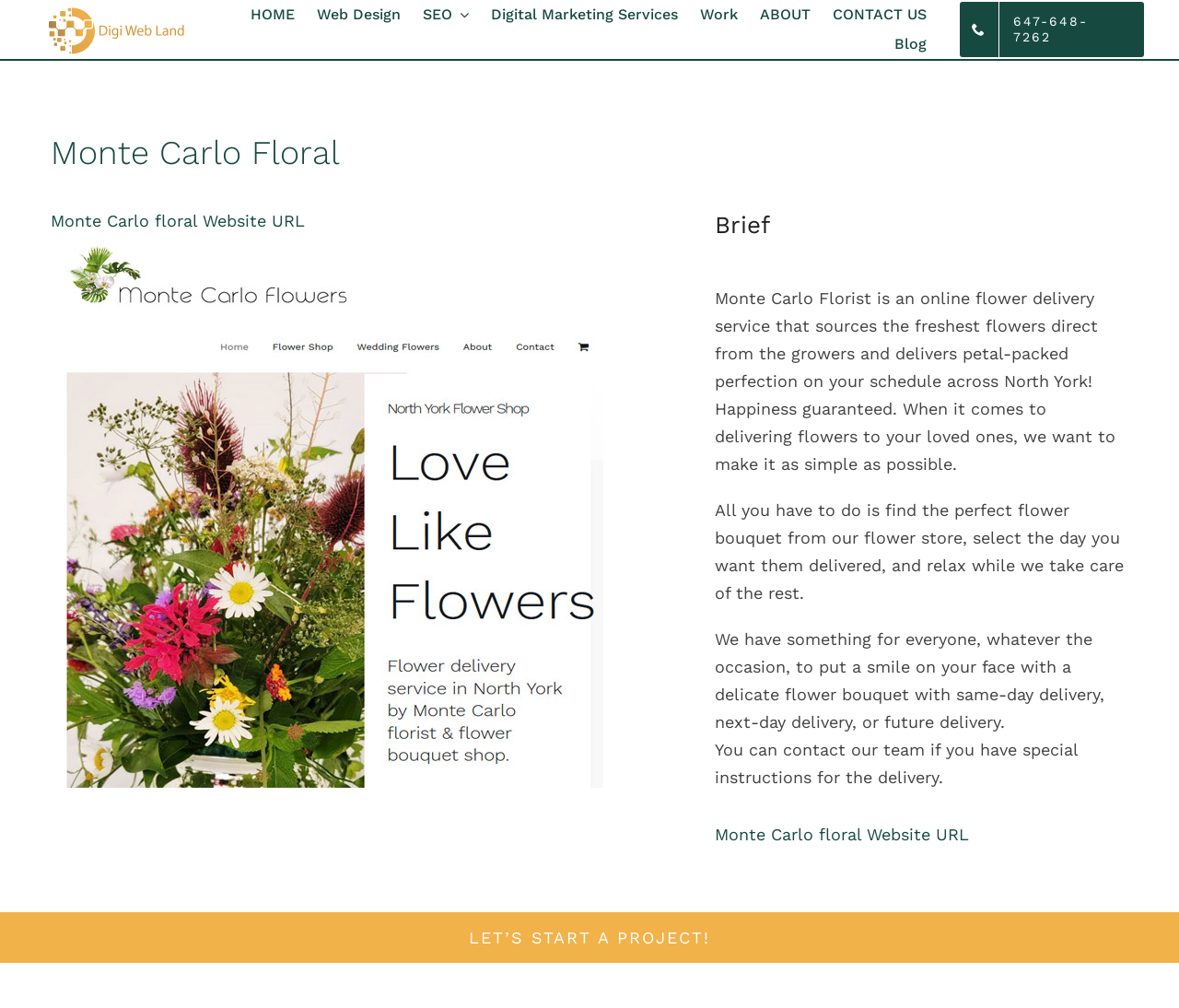Please determine the bounding box coordinates for the UI element described as: "647-648-7262".

[0.814, 0.002, 0.97, 0.057]